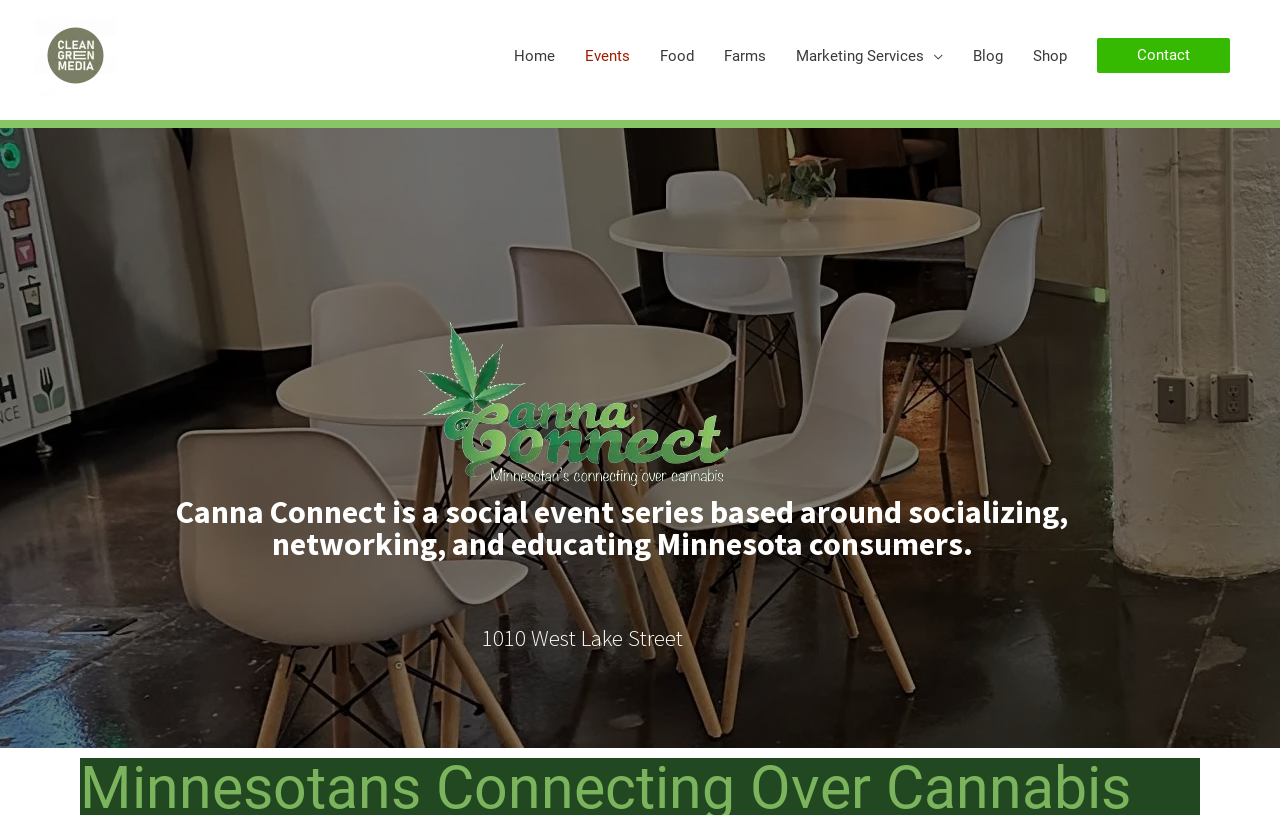Could you specify the bounding box coordinates for the clickable section to complete the following instruction: "visit Clean green media"?

[0.027, 0.056, 0.091, 0.078]